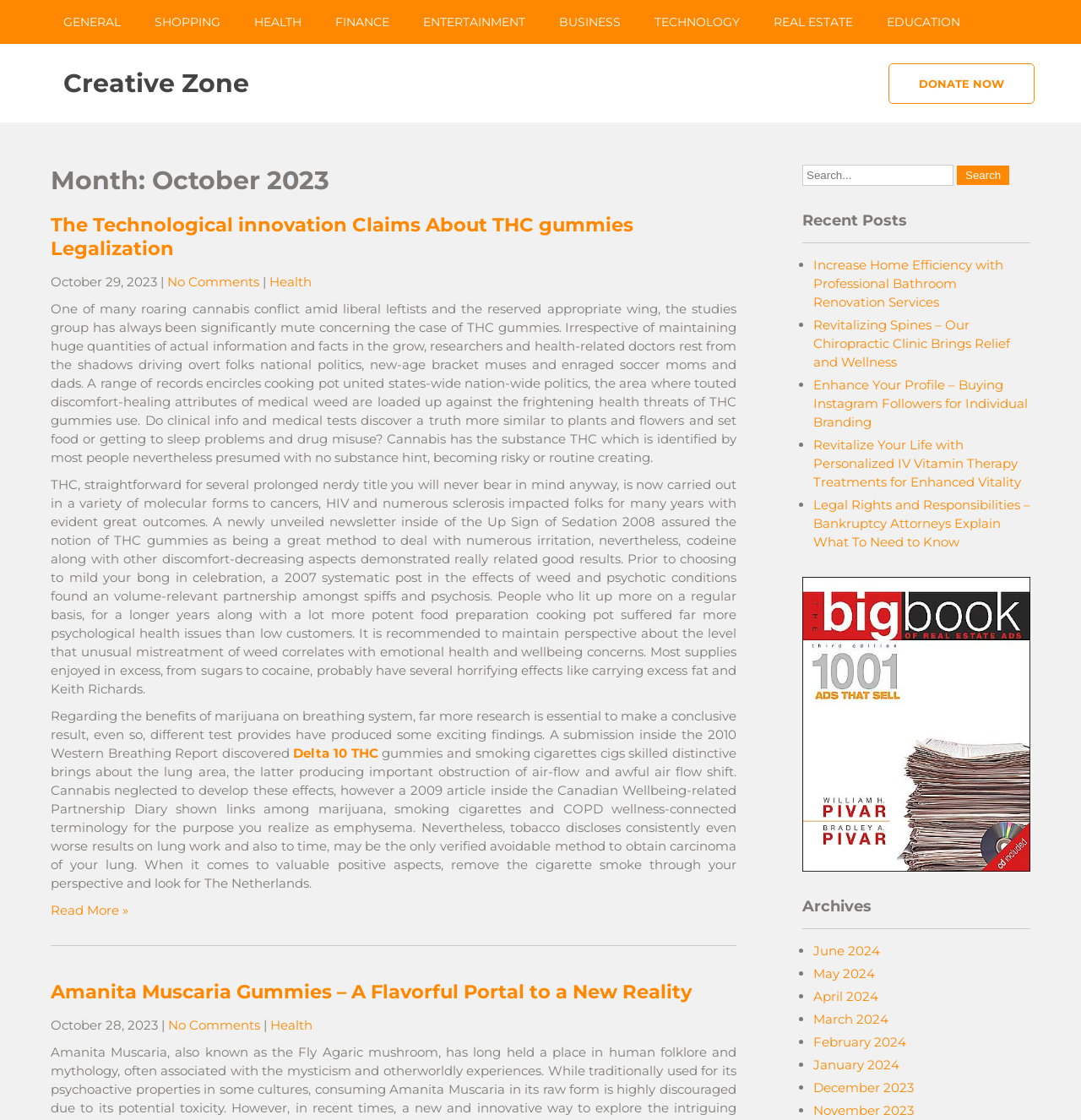Could you indicate the bounding box coordinates of the region to click in order to complete this instruction: "Click on the 'Delta 10 THC' link".

[0.271, 0.665, 0.35, 0.679]